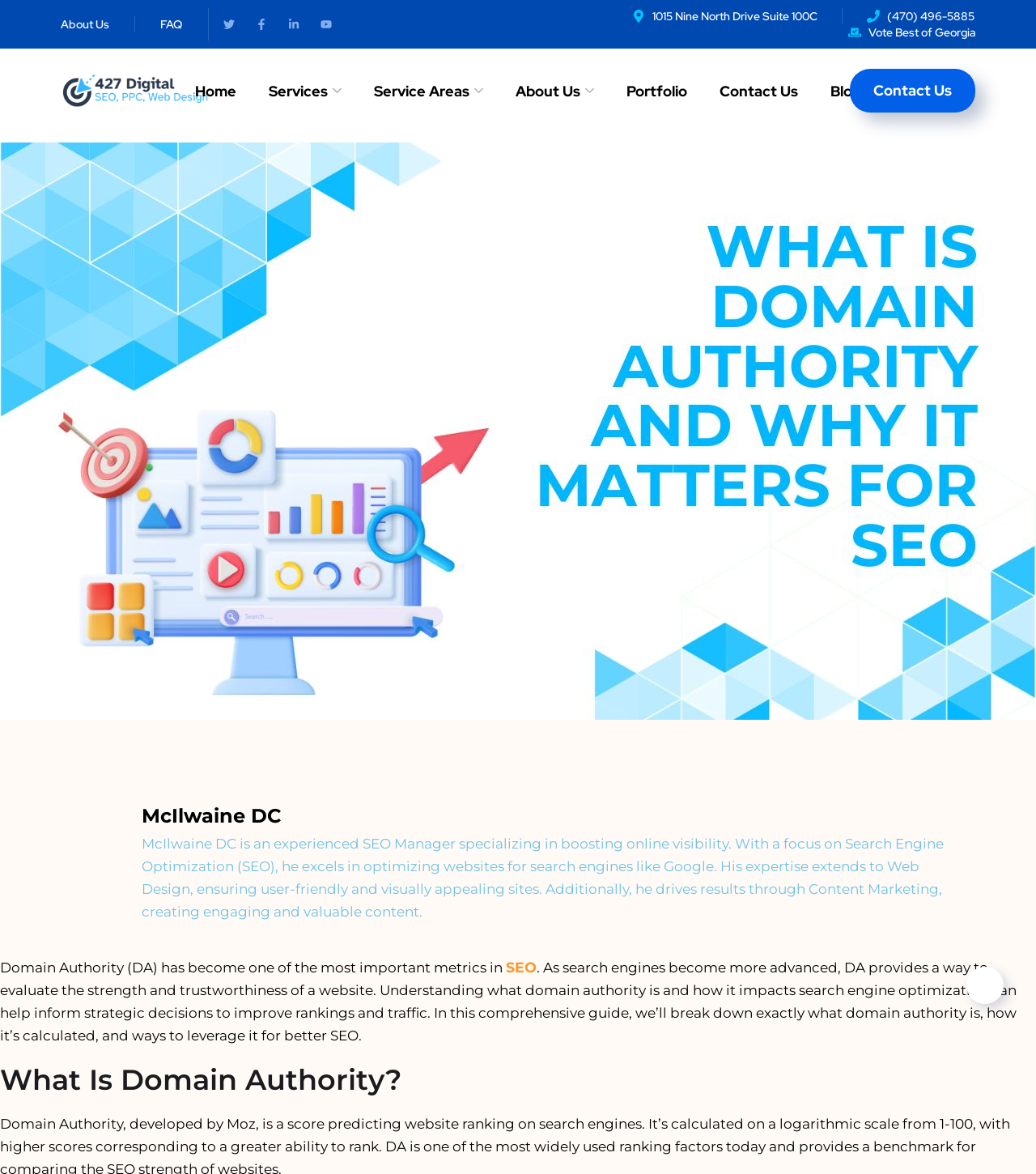Highlight the bounding box of the UI element that corresponds to this description: "parent_node: About Us".

[0.933, 0.823, 0.969, 0.855]